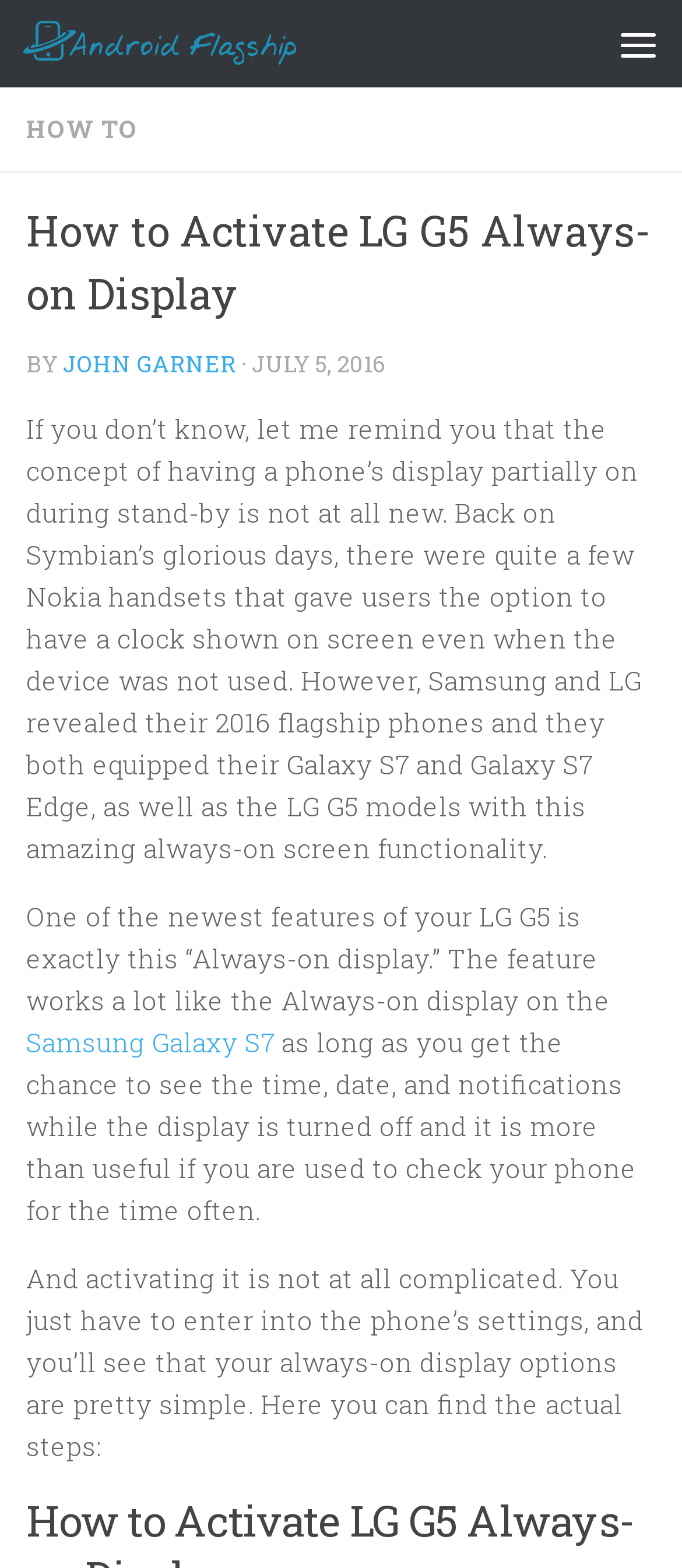Where can the 'Always-on display' options be found?
Please provide a comprehensive answer based on the information in the image.

I found the location of the 'Always-on display' options by reading the text that describes how to activate the feature, which mentions that the options can be found in the phone's settings.